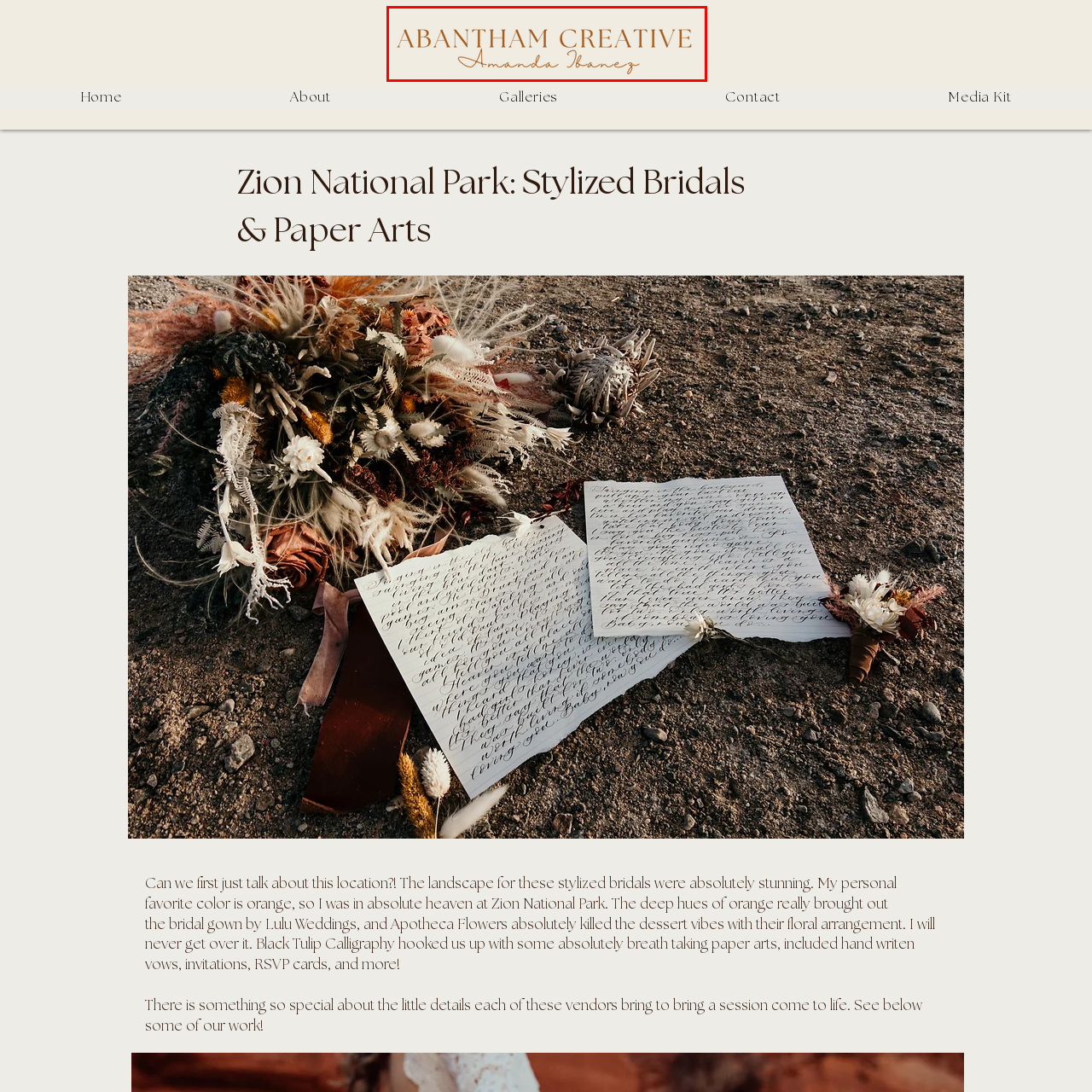What type of photography is Abantham Creative focused on?
Look closely at the part of the image outlined in red and give a one-word or short phrase answer.

Wedding photography